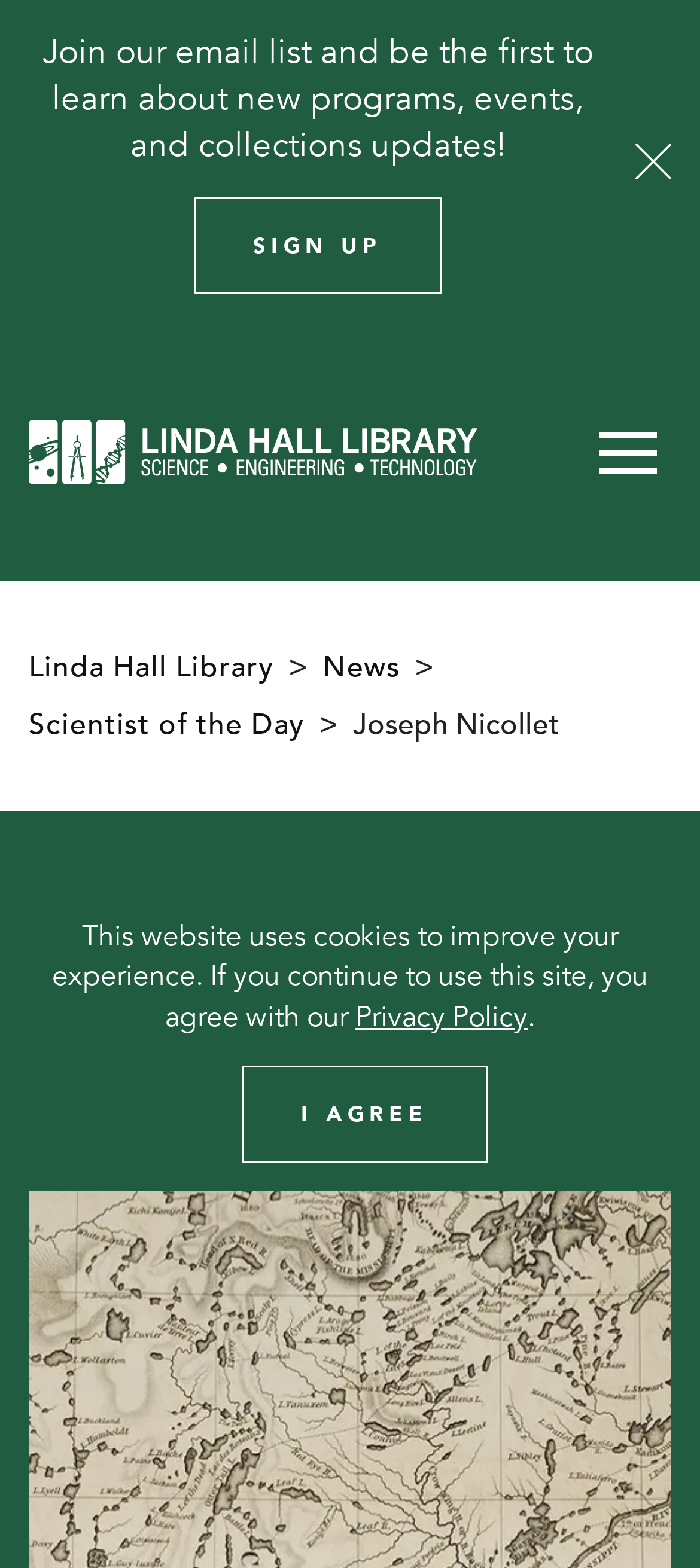What can you do with the email list on this webpage?
Answer the question with a single word or phrase derived from the image.

Join and be notified about new programs, events, and collections updates